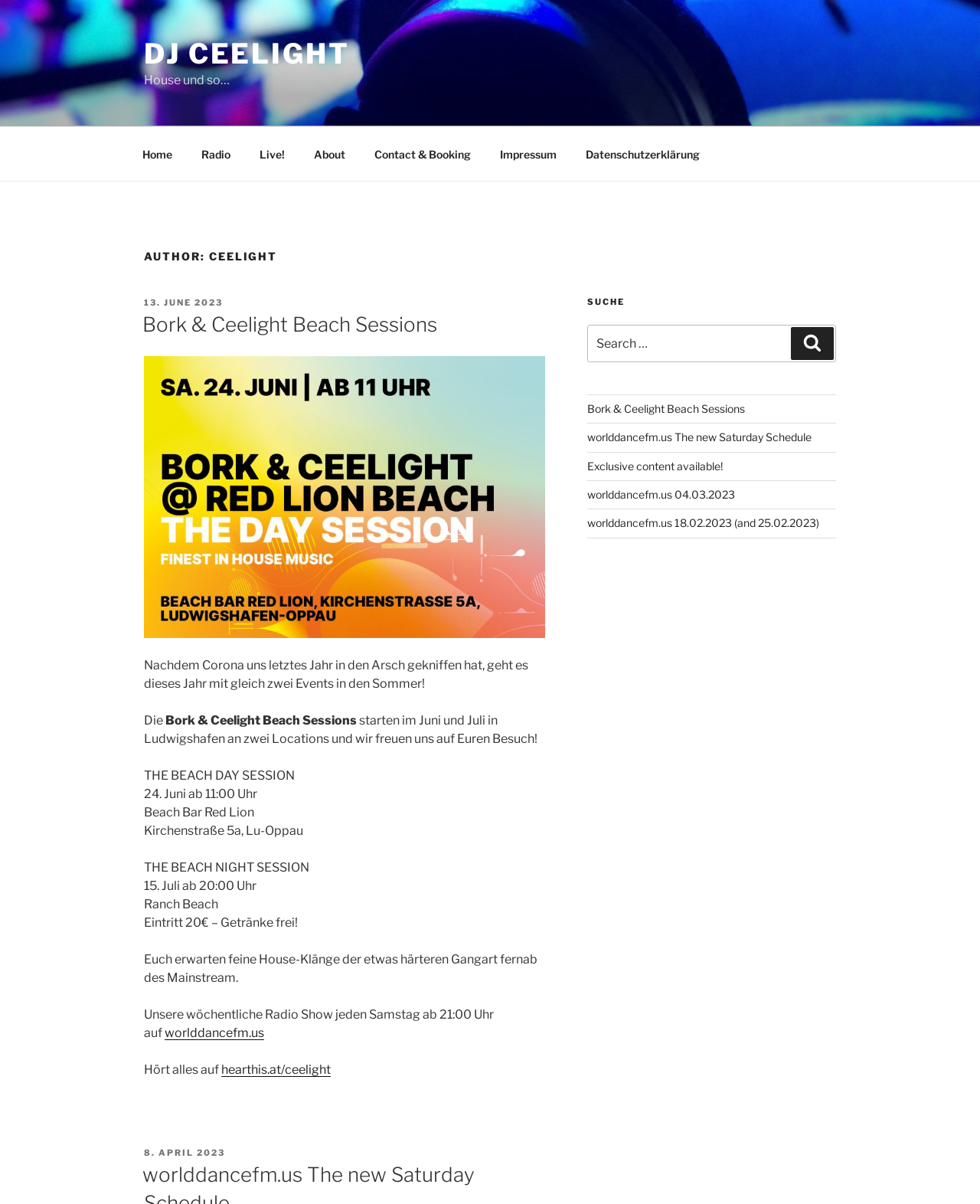Please study the image and answer the question comprehensively:
What is the title of the article?

The title of the article can be found in the heading 'Bork & Ceelight Beach Sessions' which is located below the navigation menu. It is also mentioned in the link 'Bork & Ceelight Beach Sessions' in the article.